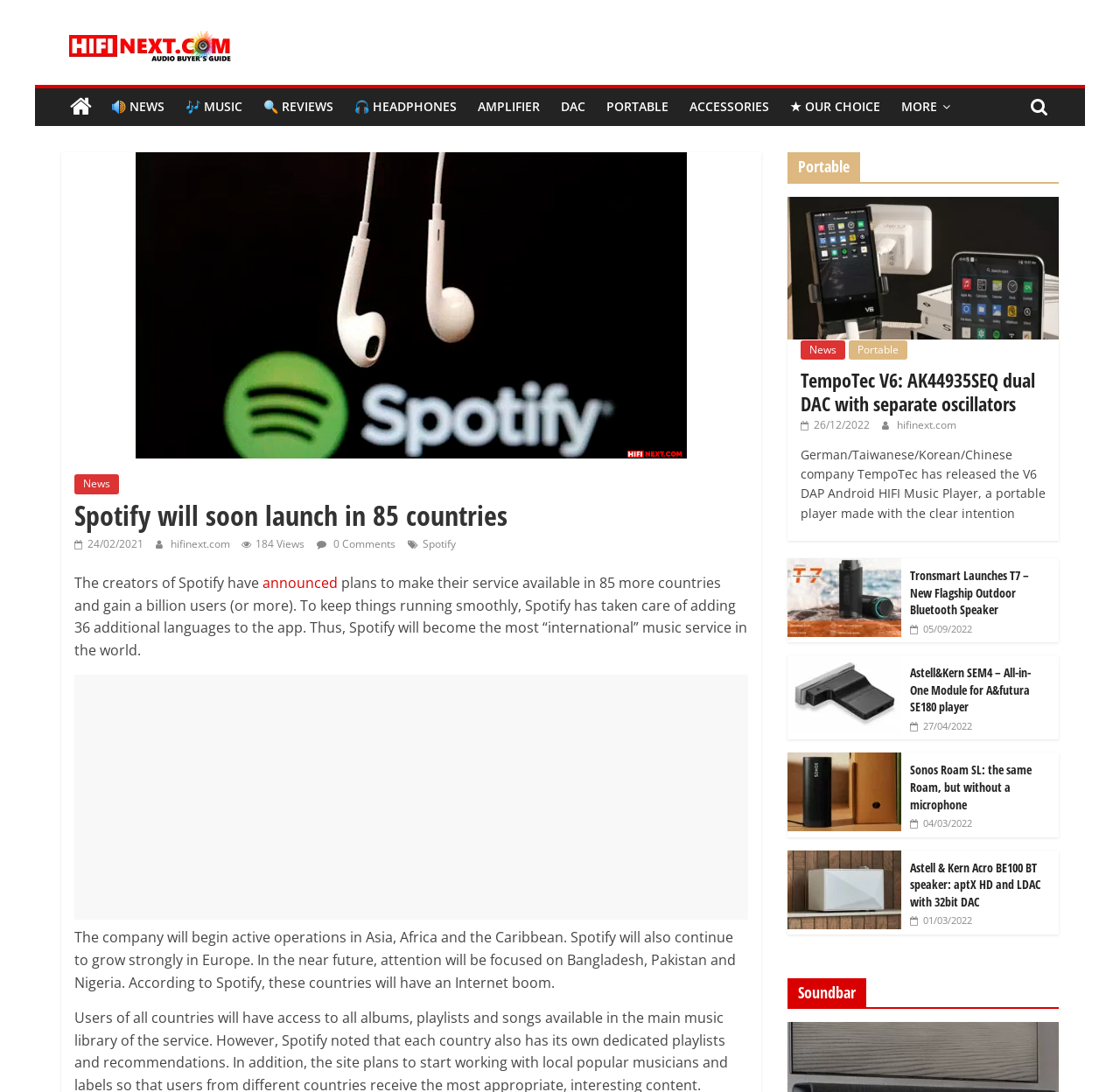Locate the bounding box coordinates of the element's region that should be clicked to carry out the following instruction: "Check the 'Portable' category". The coordinates need to be four float numbers between 0 and 1, i.e., [left, top, right, bottom].

[0.703, 0.14, 0.945, 0.168]